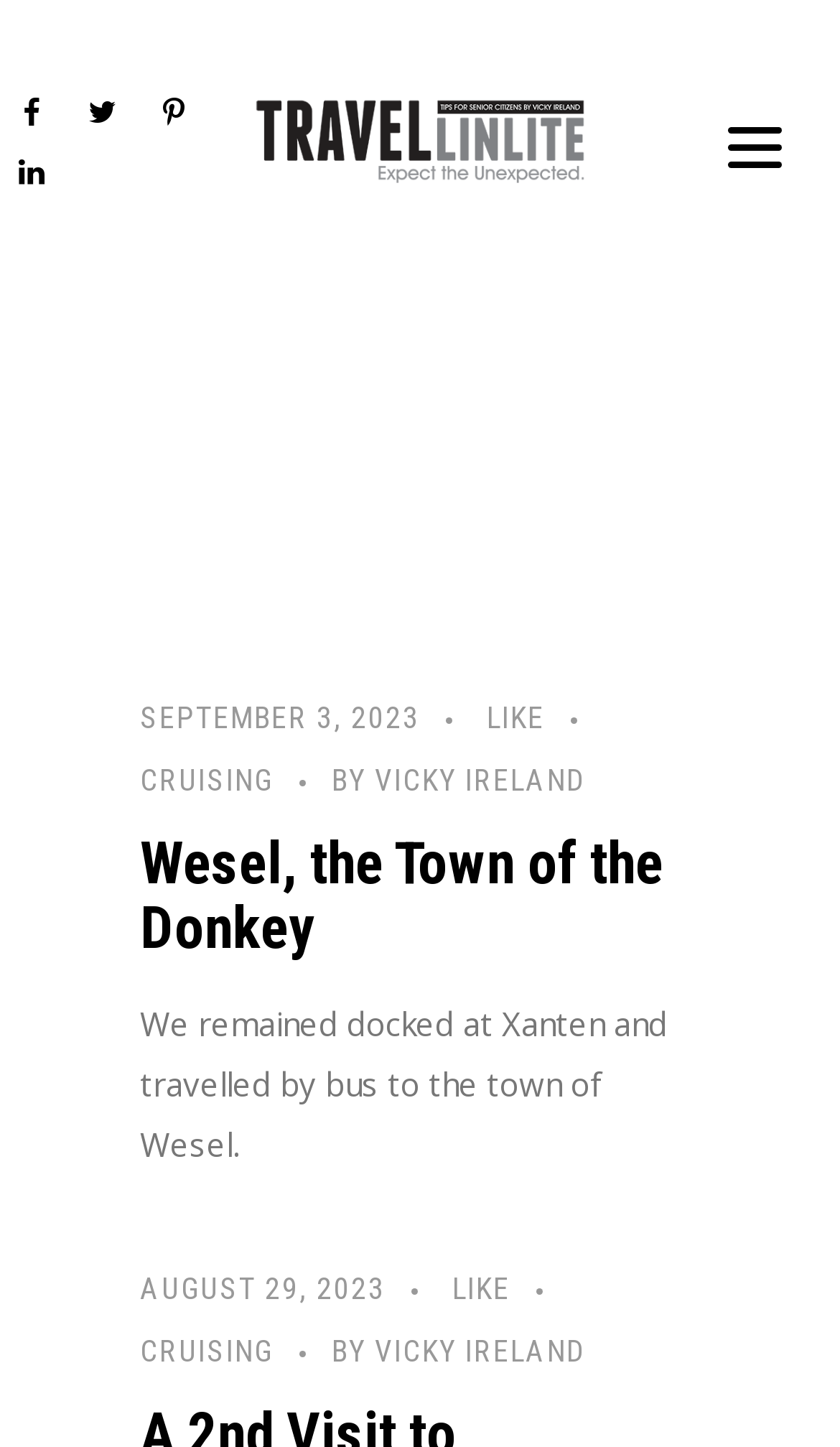Give a short answer to this question using one word or a phrase:
What is the author's name?

VICKY IRELAND